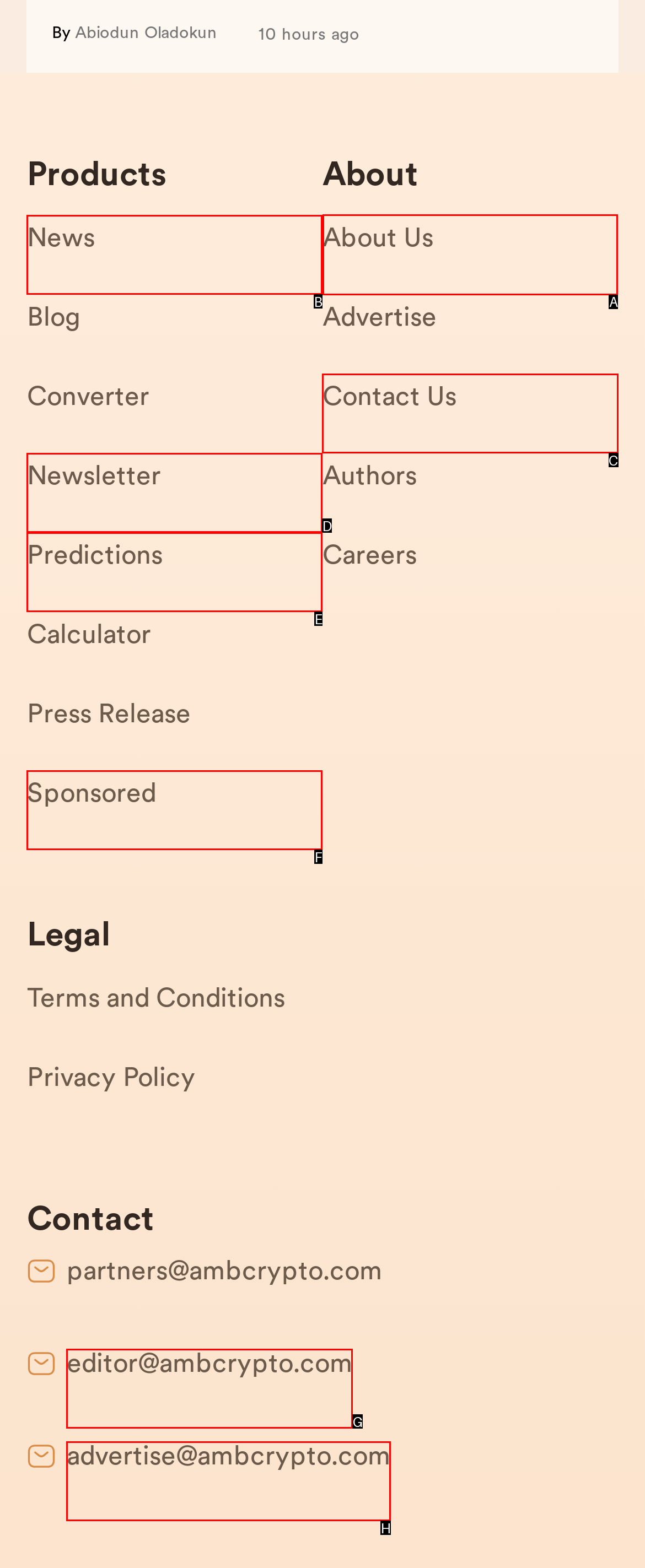Please indicate which option's letter corresponds to the task: Read the About Us page by examining the highlighted elements in the screenshot.

A